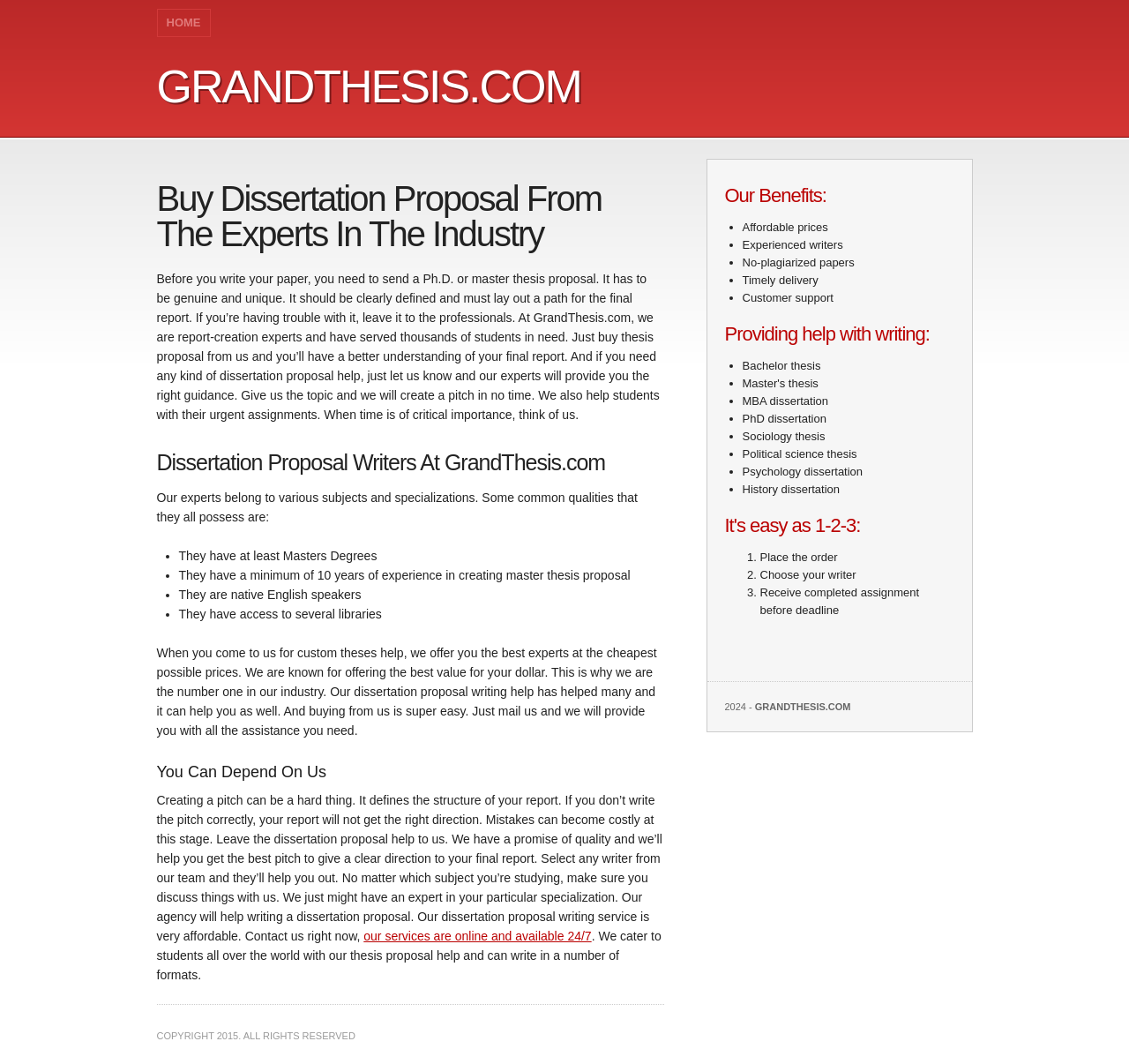Please provide a comprehensive response to the question based on the details in the image: What is the name of the website?

I found the answer by looking at the static text element 'GRANDTHESIS.COM' which appears multiple times on the webpage, indicating that it is the name of the website.